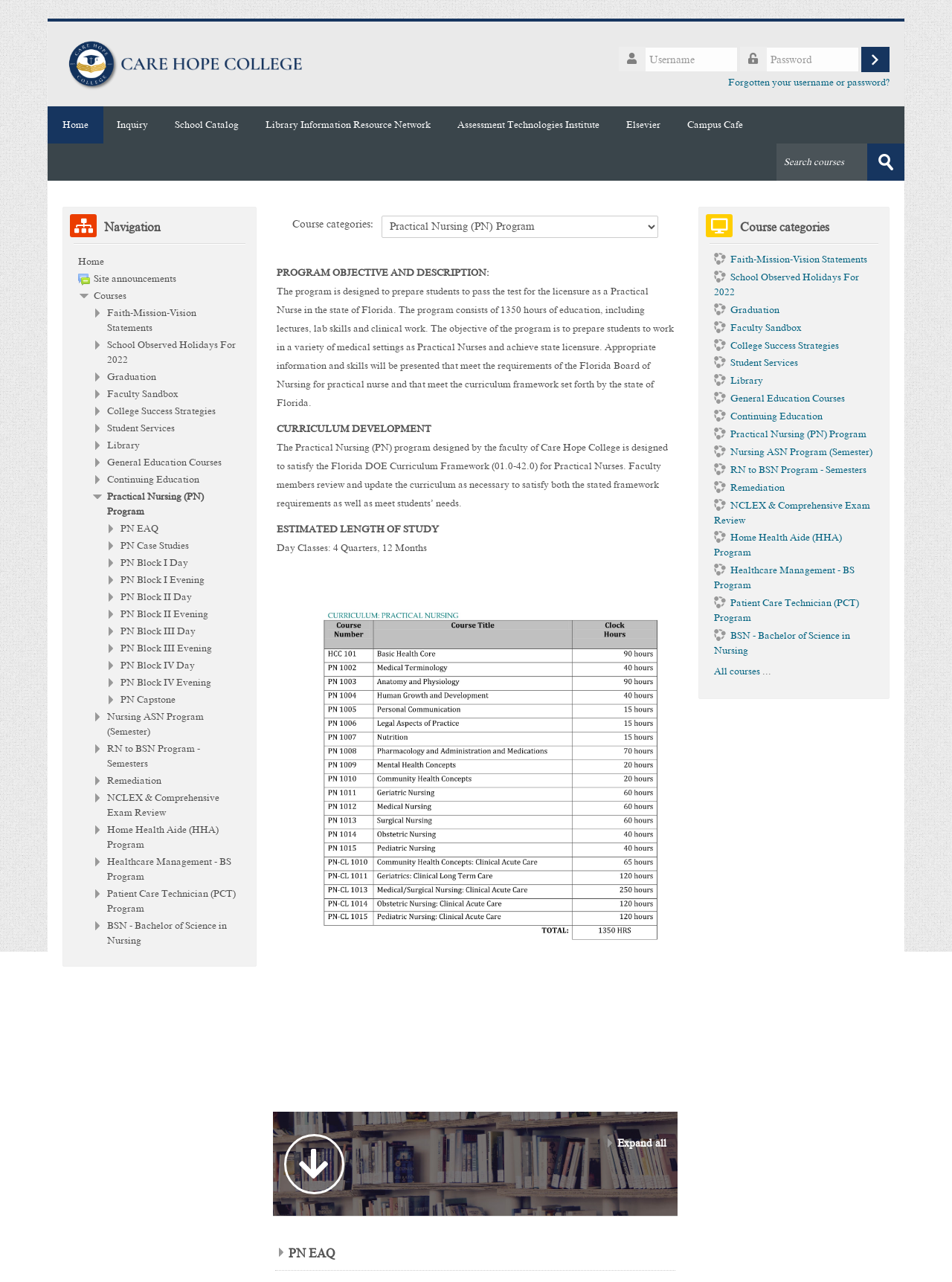Identify the coordinates of the bounding box for the element that must be clicked to accomplish the instruction: "go to Home".

[0.05, 0.083, 0.109, 0.112]